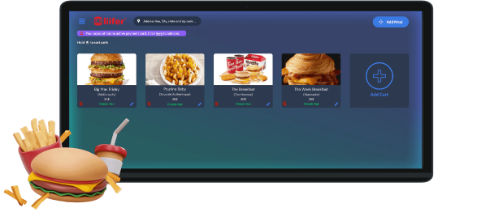What is the purpose of the digital screen in the background?
Use the information from the image to give a detailed answer to the question.

The digital screen in the background is designed to display various meal selections, including popular items like stacked burgers, chicken strips, and breakfast options, allowing users to easily navigate through their choices and add items to their cart.